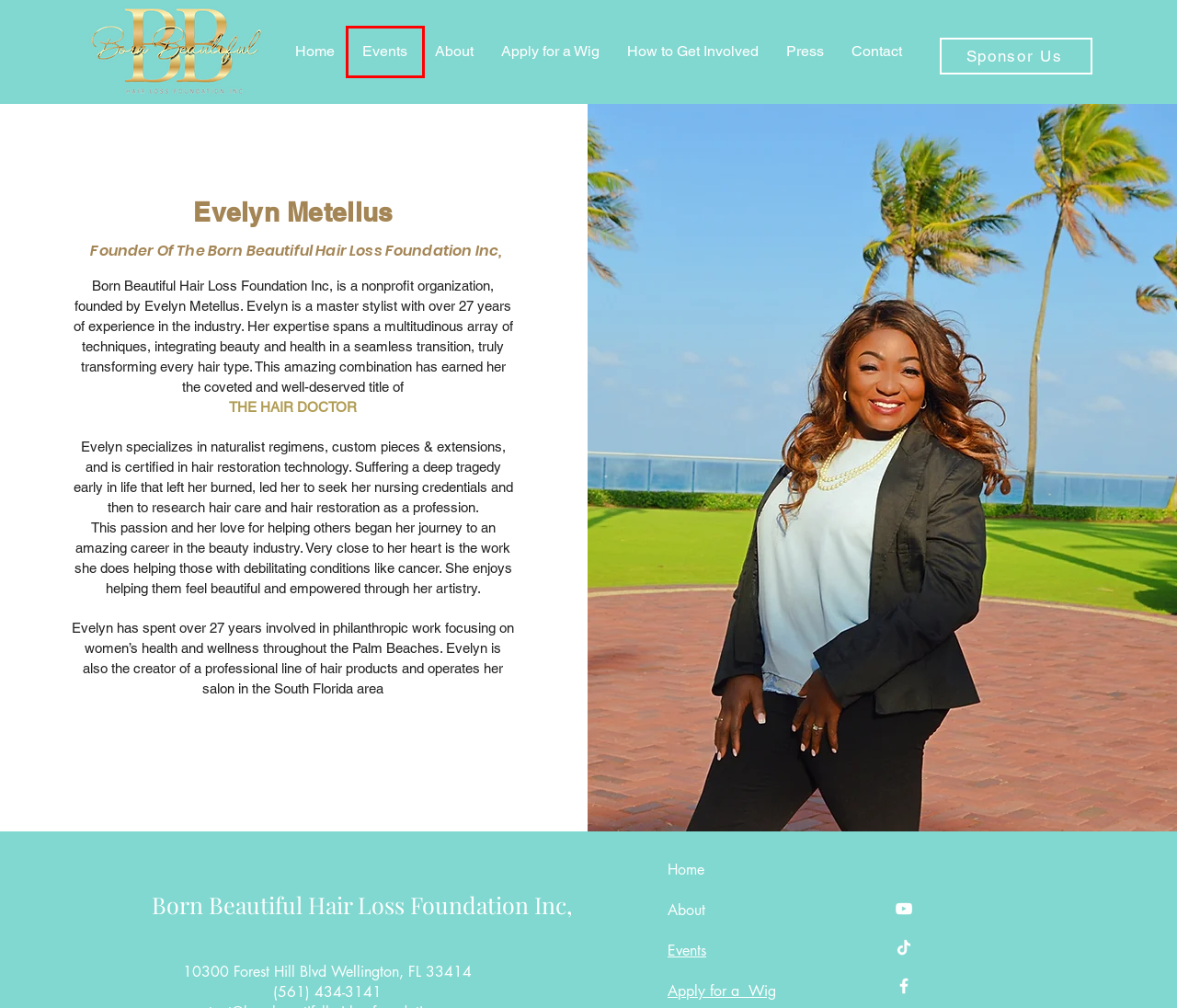A screenshot of a webpage is given with a red bounding box around a UI element. Choose the description that best matches the new webpage shown after clicking the element within the red bounding box. Here are the candidates:
A. Home | Born Beautiful Hair
B. Donate | Born Beautiful Hair
C. Volunteer | Born Beautiful Hair
D. Contact | Born Beautiful Hair
E. Apply for a  Wig | Born Beautiful Hair
F. Events | Born Beautiful Hair
G. Press | Born Beautiful Hair
H. event 2024 Home | Born Beautiful Hair

F